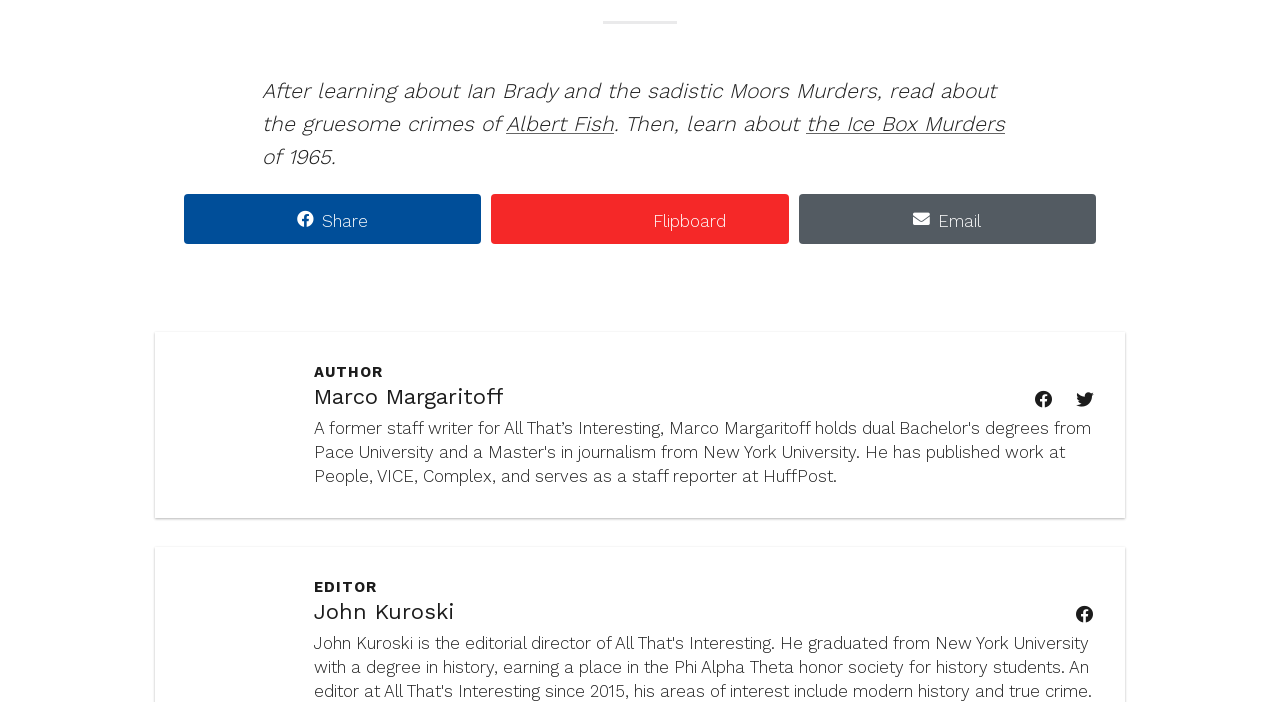What is the topic of the article?
Using the image as a reference, answer with just one word or a short phrase.

Moors Murders